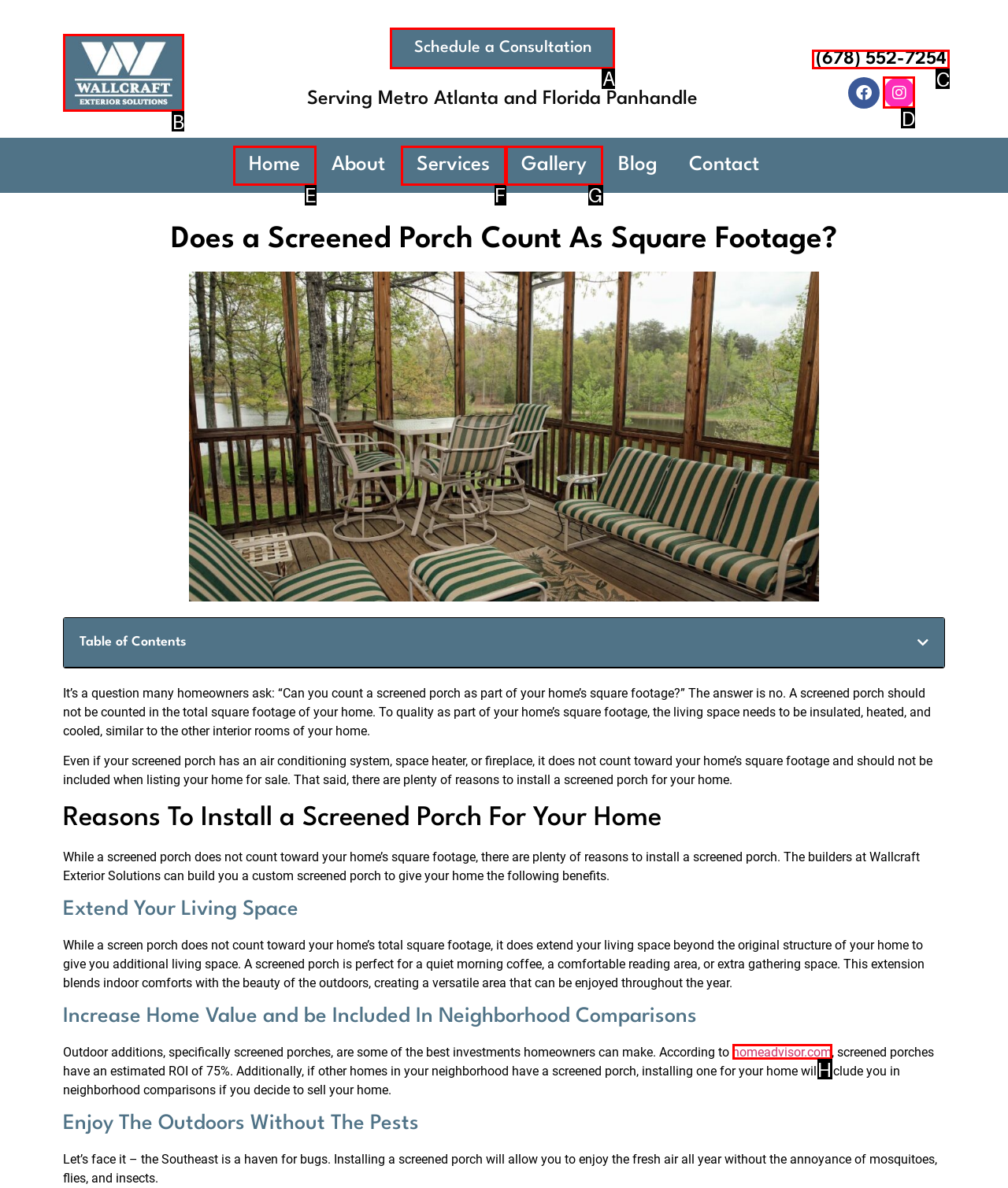Point out the correct UI element to click to carry out this instruction: Call the phone number
Answer with the letter of the chosen option from the provided choices directly.

C